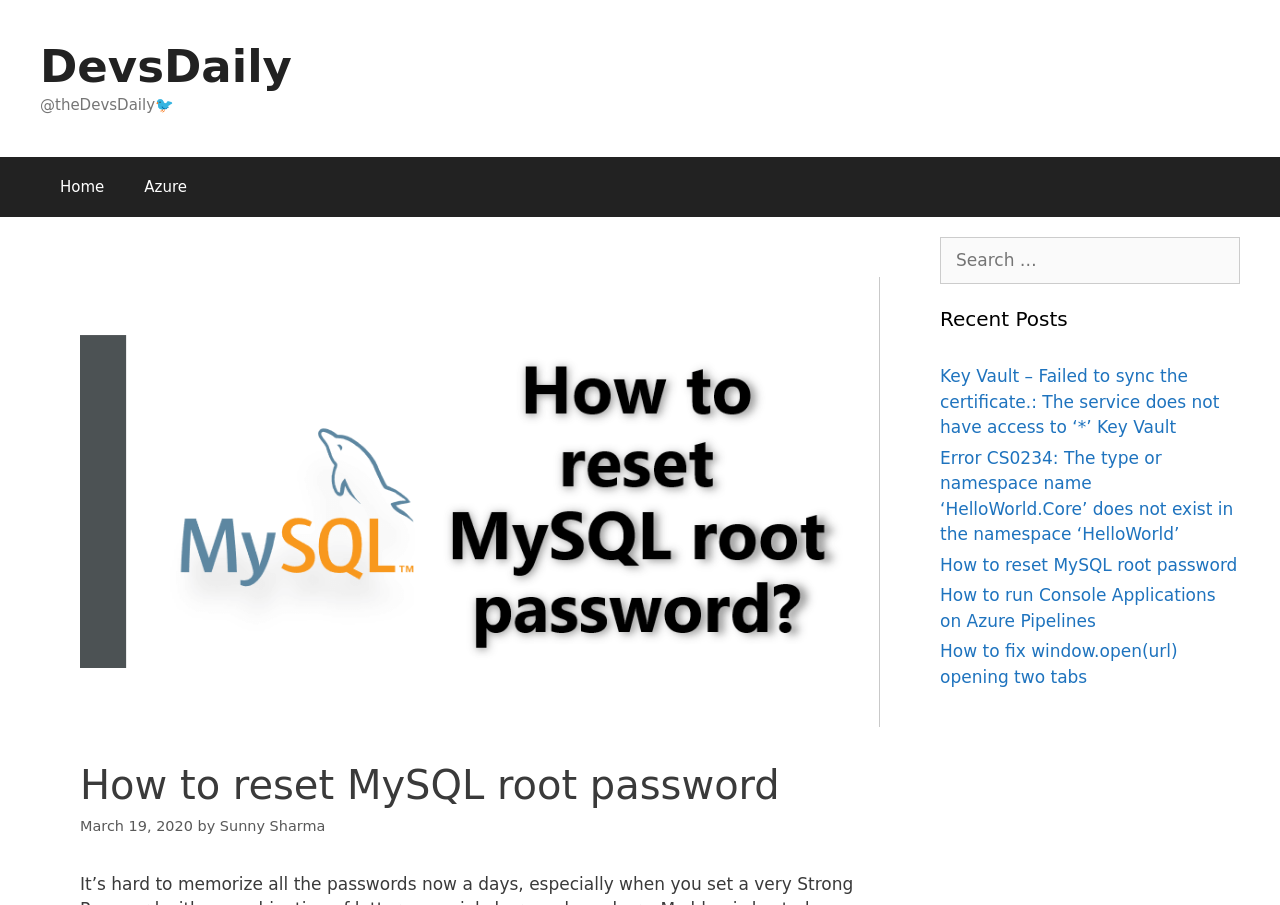Please identify the bounding box coordinates of the element that needs to be clicked to perform the following instruction: "Go to Home page".

[0.031, 0.173, 0.097, 0.239]